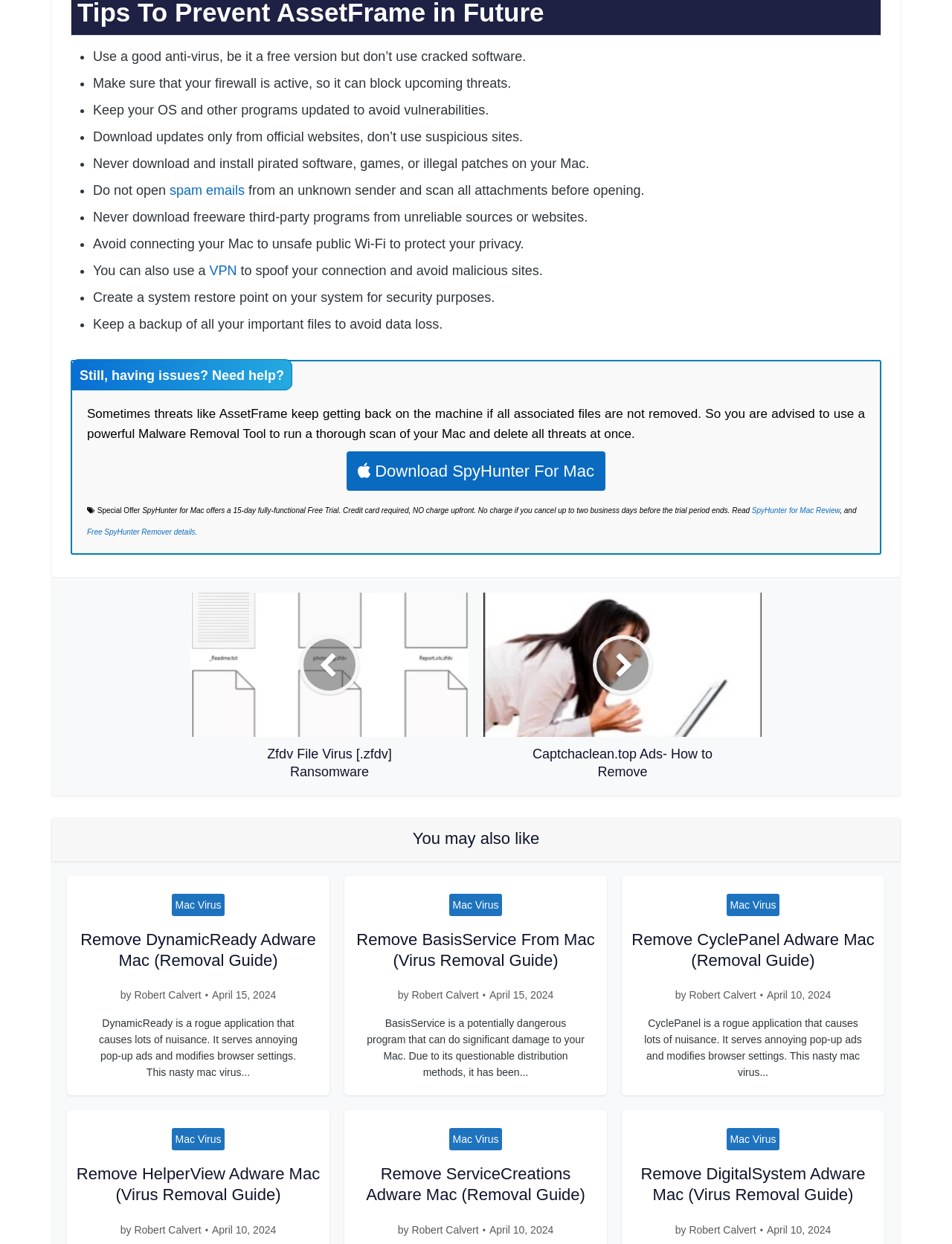Determine the bounding box coordinates of the region I should click to achieve the following instruction: "Remove CyclePanel Adware Mac". Ensure the bounding box coordinates are four float numbers between 0 and 1, i.e., [left, top, right, bottom].

[0.663, 0.748, 0.919, 0.779]